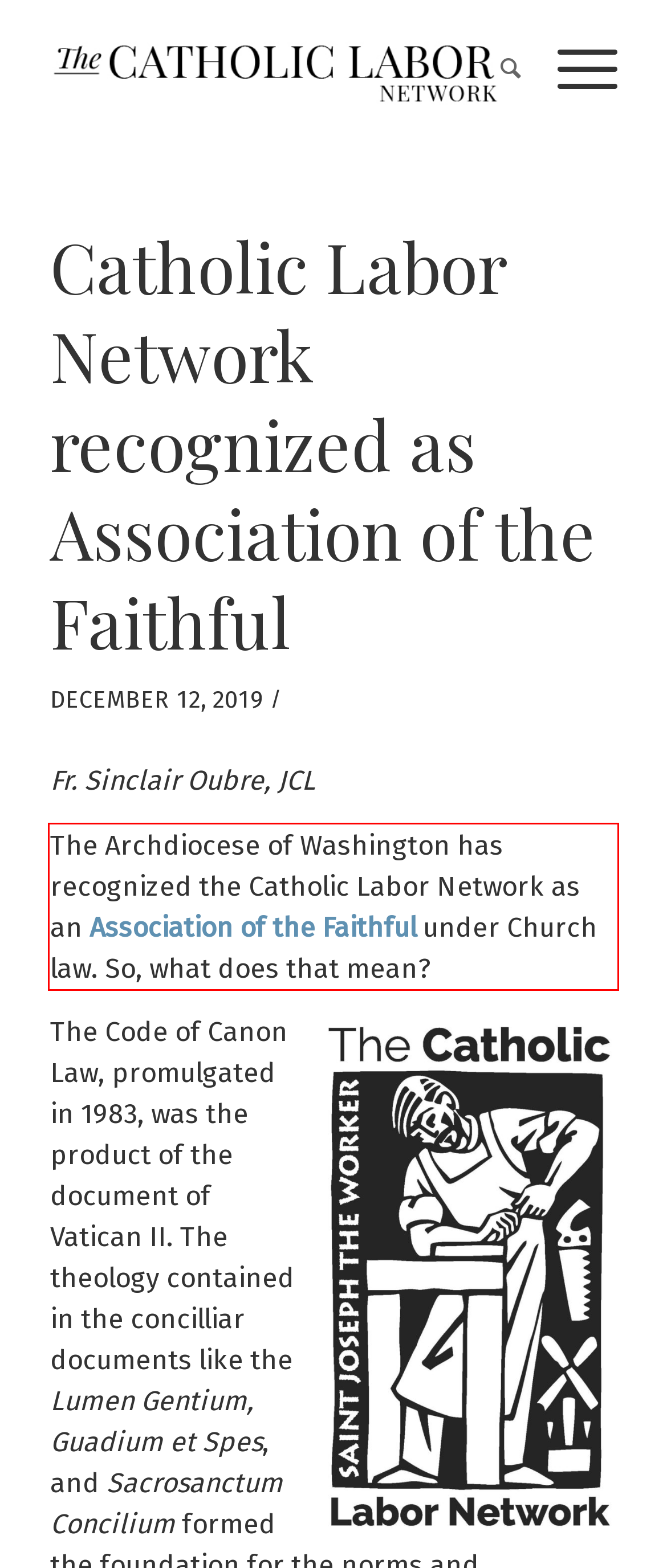Examine the screenshot of the webpage, locate the red bounding box, and perform OCR to extract the text contained within it.

The Archdiocese of Washington has recognized the Catholic Labor Network as an Association of the Faithful under Church law. So, what does that mean?